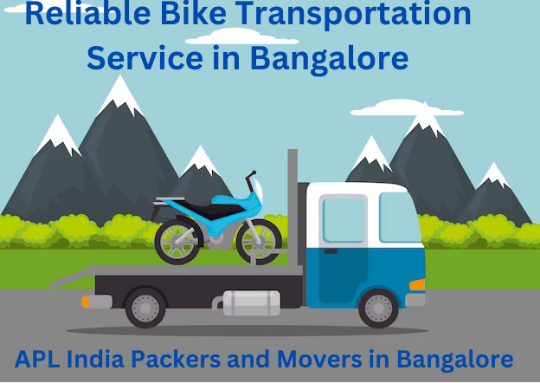Illustrate the image with a detailed caption.

The image showcases a vibrant graphic representing a **Reliable Bike Transportation Service in Bangalore**. It features a blue motorcycle loaded onto a transport truck, symbolizing the efficient services provided by APL India Packers and Movers. The backdrop includes picturesque mountains and green landscapes, enhancing the theme of safe travel and relocation. Prominently displayed at the top of the image is the text "Reliable Bike Transportation Service in Bangalore," establishing the context for viewers. The bottom of the image reinforces the service provider with the name "APL India Packers and Movers in Bangalore," highlighting their commitment to providing reliable bike transportation solutions in the bustling city of Bangalore.